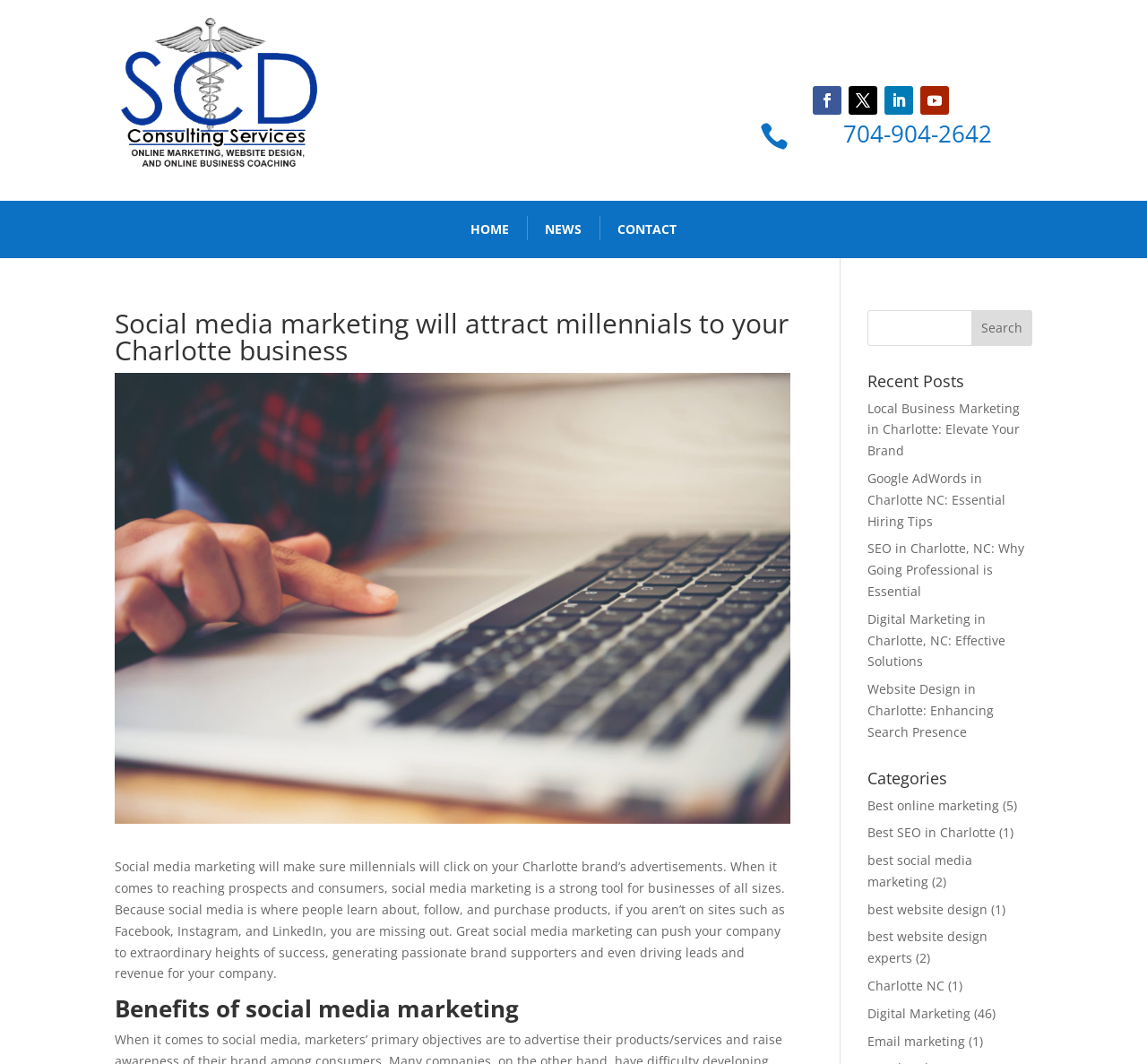Reply to the question with a single word or phrase:
What is the phone number on the webpage?

704-904-2642